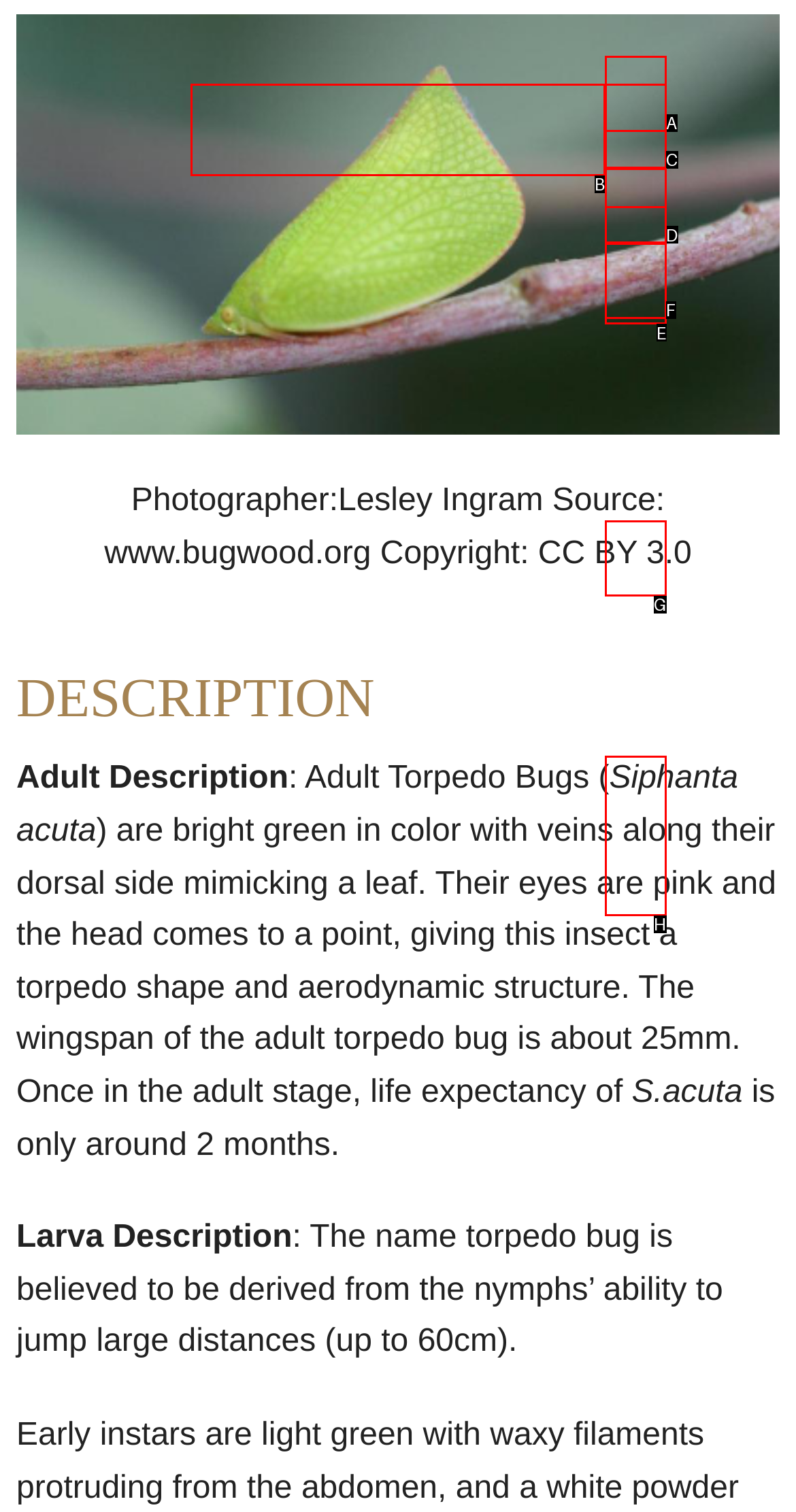From the options presented, which lettered element matches this description: Parasites & Diseases
Reply solely with the letter of the matching option.

H